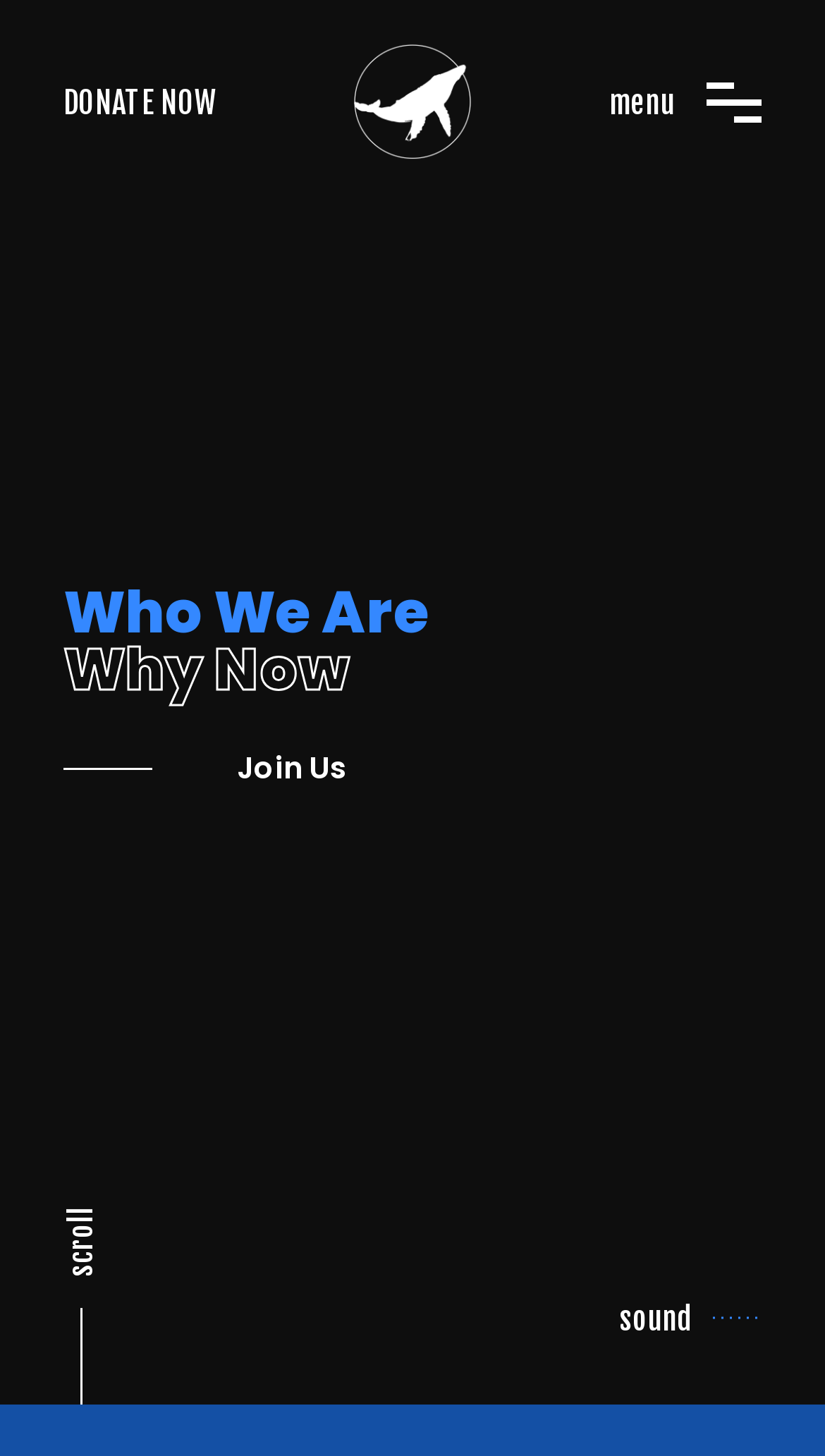Identify the bounding box for the element characterized by the following description: "Join Us".

[0.077, 0.491, 0.421, 0.564]